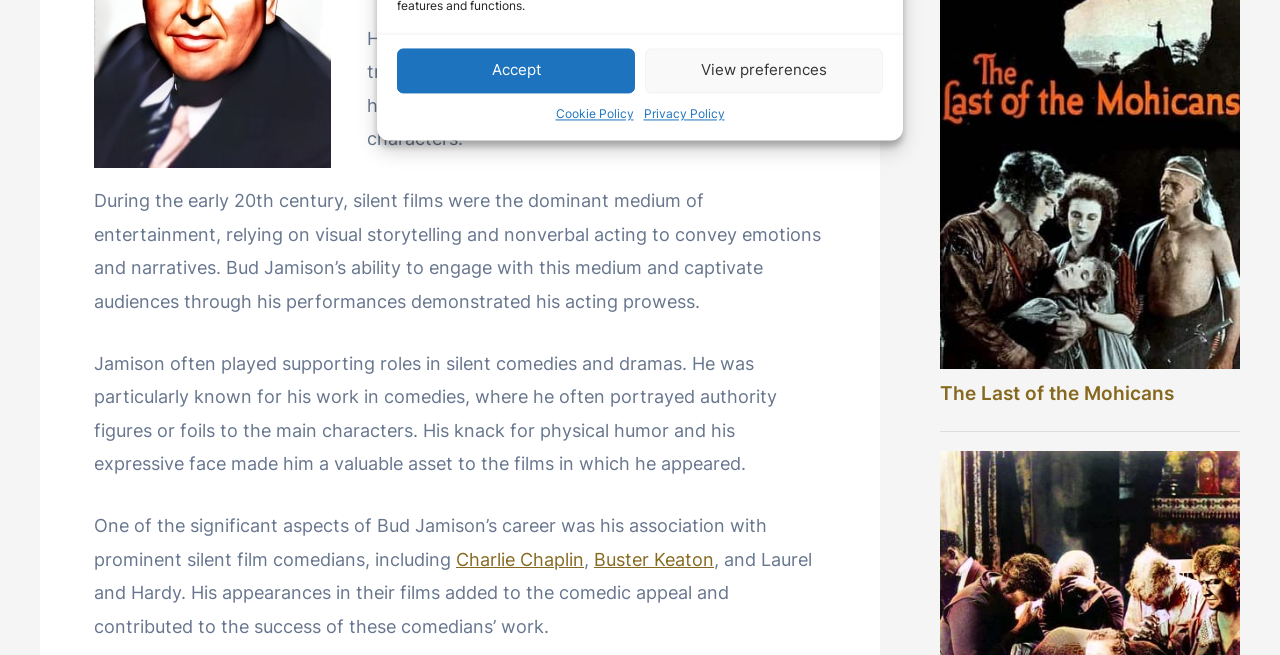Using the provided element description "Buster Keaton", determine the bounding box coordinates of the UI element.

[0.464, 0.838, 0.558, 0.87]